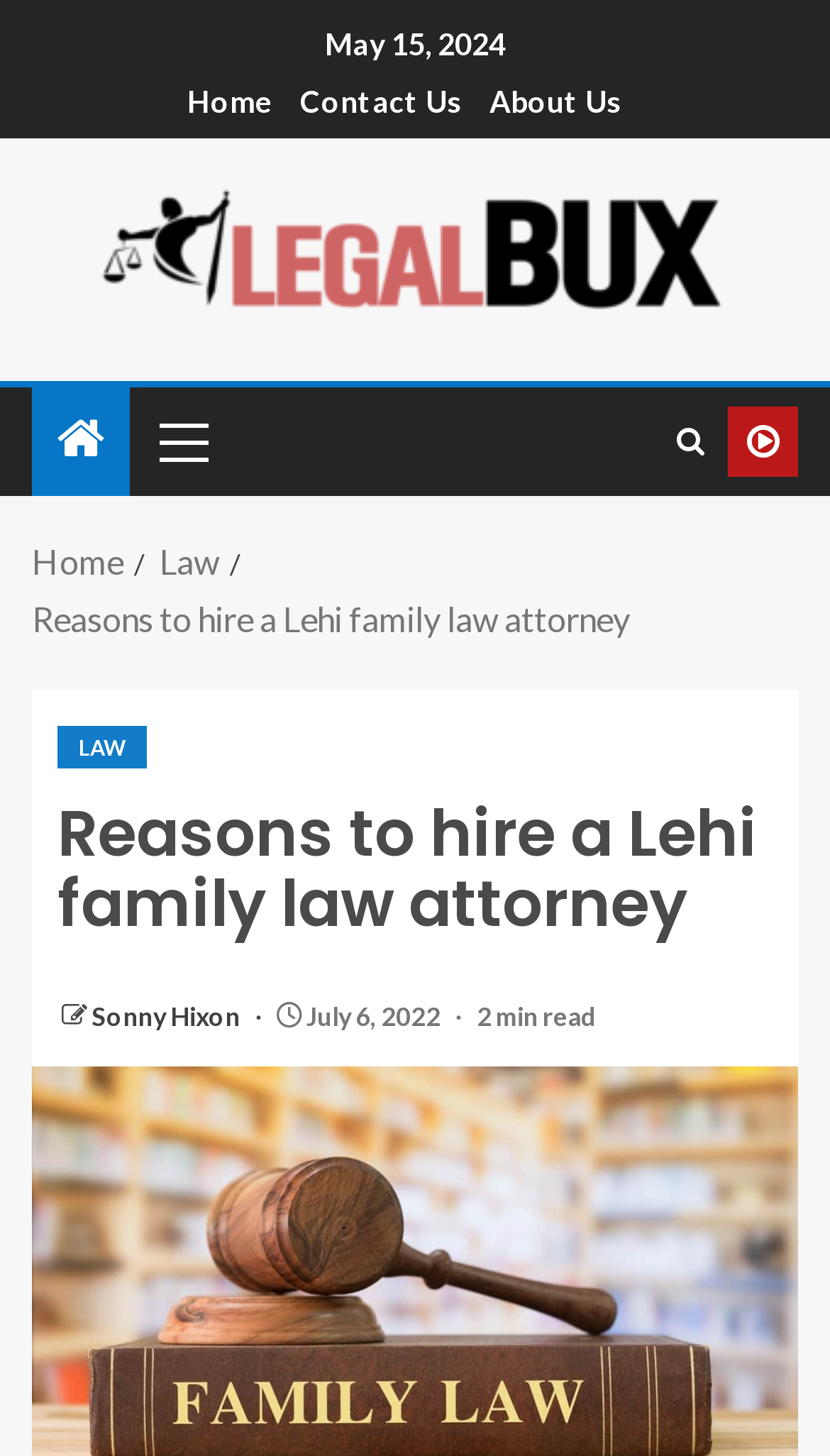From the details in the image, provide a thorough response to the question: What is the date of the latest article?

I found the date of the latest article by looking at the top of the webpage, where it says 'May 15, 2024' in a static text element.